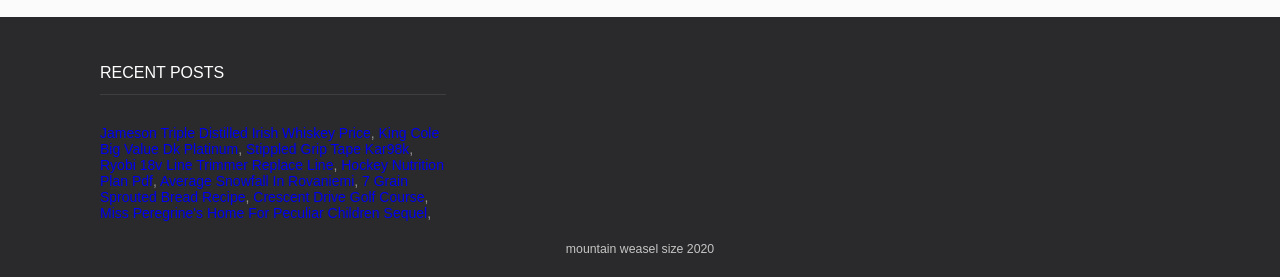Provide the bounding box coordinates for the UI element described in this sentence: "7 Grain Sprouted Bread Recipe". The coordinates should be four float values between 0 and 1, i.e., [left, top, right, bottom].

[0.078, 0.623, 0.319, 0.739]